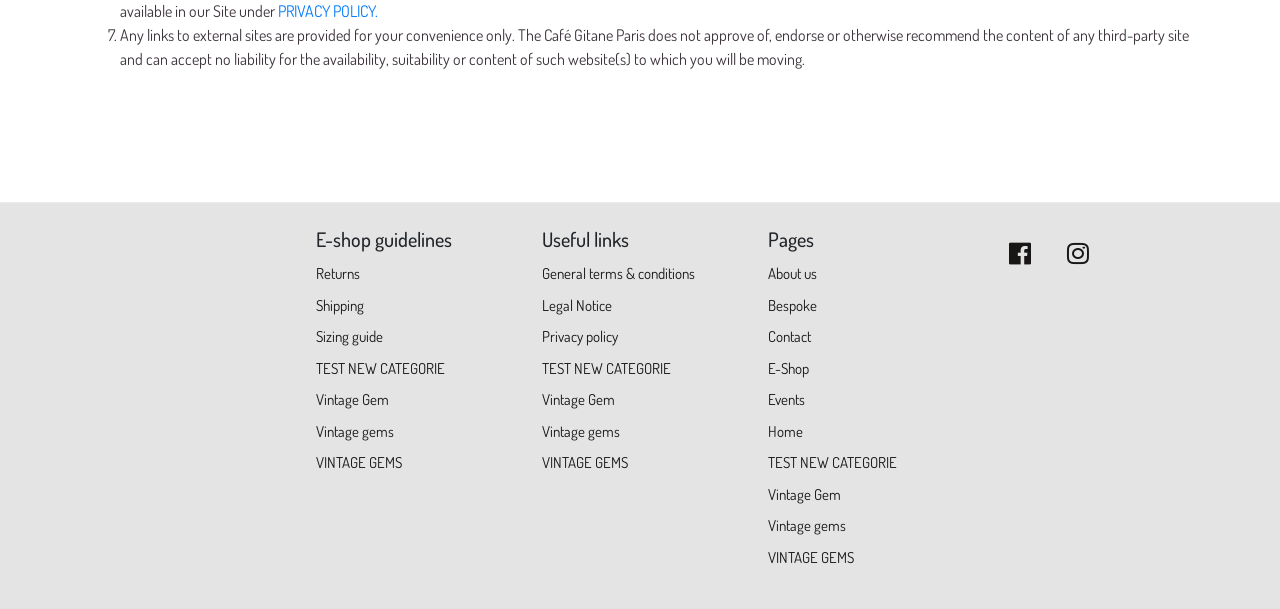What is the category of 'Vintage Gem' on the webpage?
We need a detailed and meticulous answer to the question.

The category of 'Vintage Gem' on the webpage can be inferred to be an e-shop category as it is listed alongside other e-shop categories such as 'TEST NEW CATEGORIE' and 'Vintage gems'.